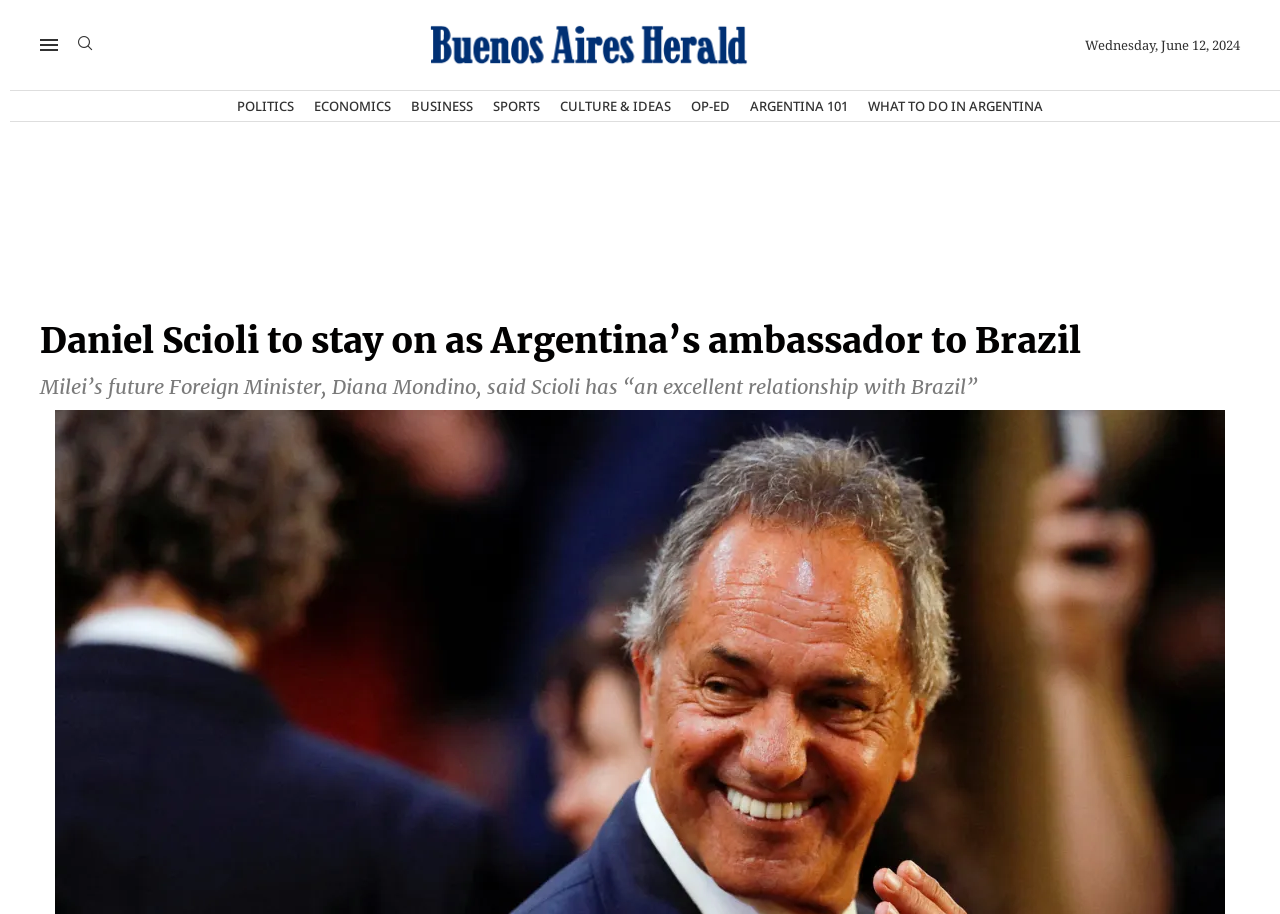Please identify the bounding box coordinates of the clickable area that will fulfill the following instruction: "Go to Buenos Aires Herald homepage". The coordinates should be in the format of four float numbers between 0 and 1, i.e., [left, top, right, bottom].

[0.335, 0.022, 0.585, 0.043]